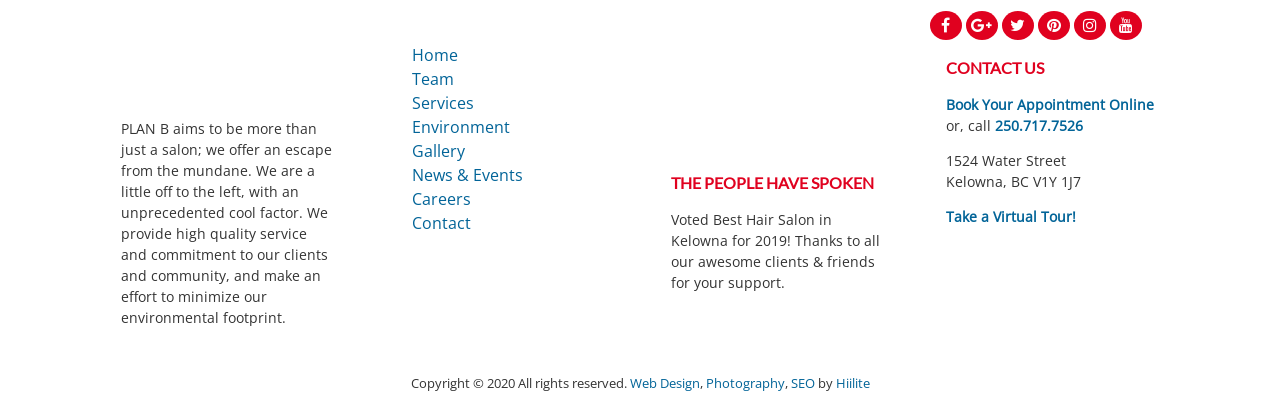What is the name of the salon?
Give a single word or phrase answer based on the content of the image.

PLAN B